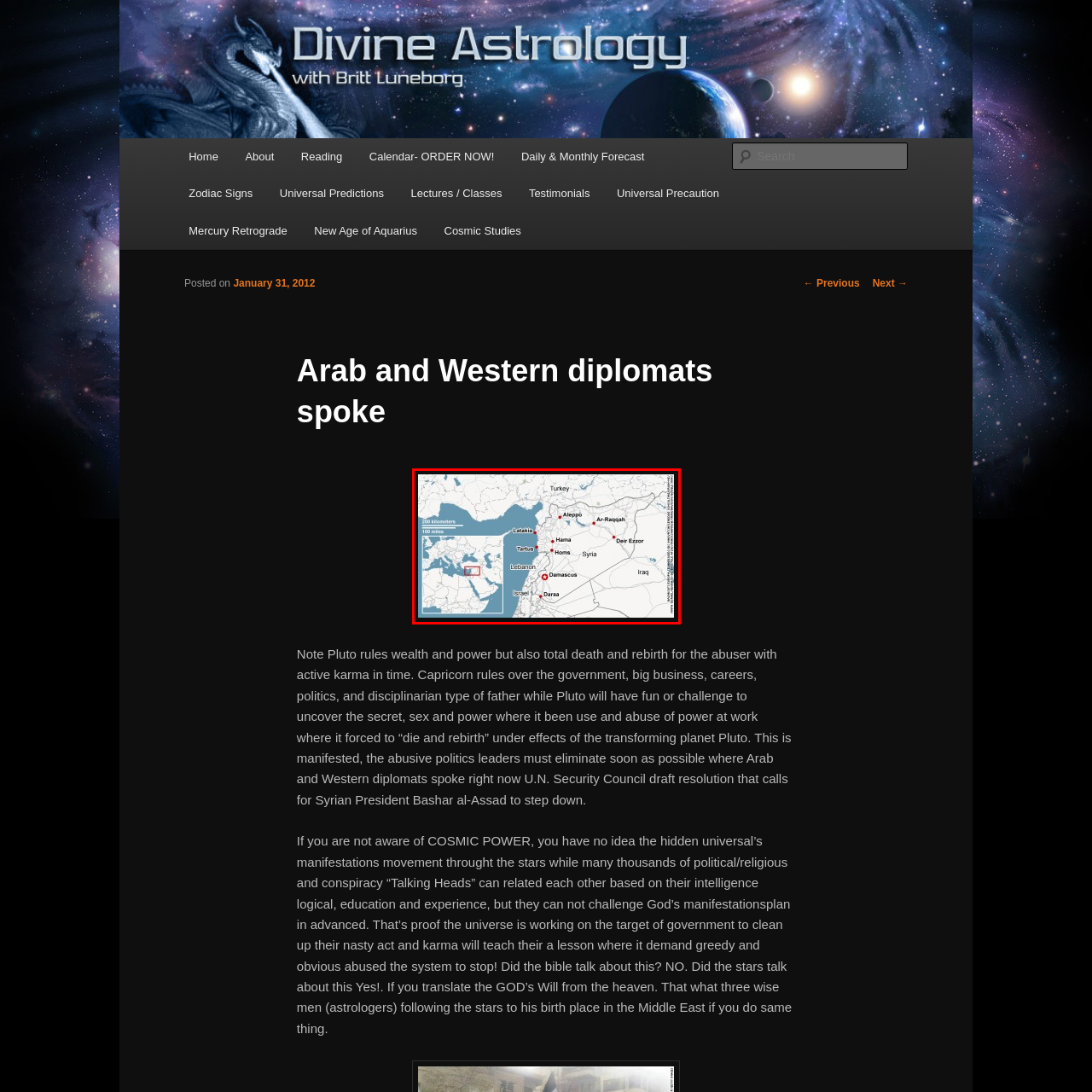Explain comprehensively what is shown in the image marked by the red outline.

The image depicts a detailed map of Syria, highlighting key cities and towns along with their geographical locations. Prominent cities such as Aleppo, Homs, and Damascus are marked, illustrating their significance within the country's landscape. The map includes a scale indicating distances of 200 kilometers and 100 miles for context. In the lower-left corner, a smaller inset map provides a broader view of the region, showcasing Syria's positioning relative to neighboring countries like Turkey, Lebanon, Israel, and Iraq. This visualization underlines the strategic locations and urban centers crucial for understanding Syria's geopolitical significance.